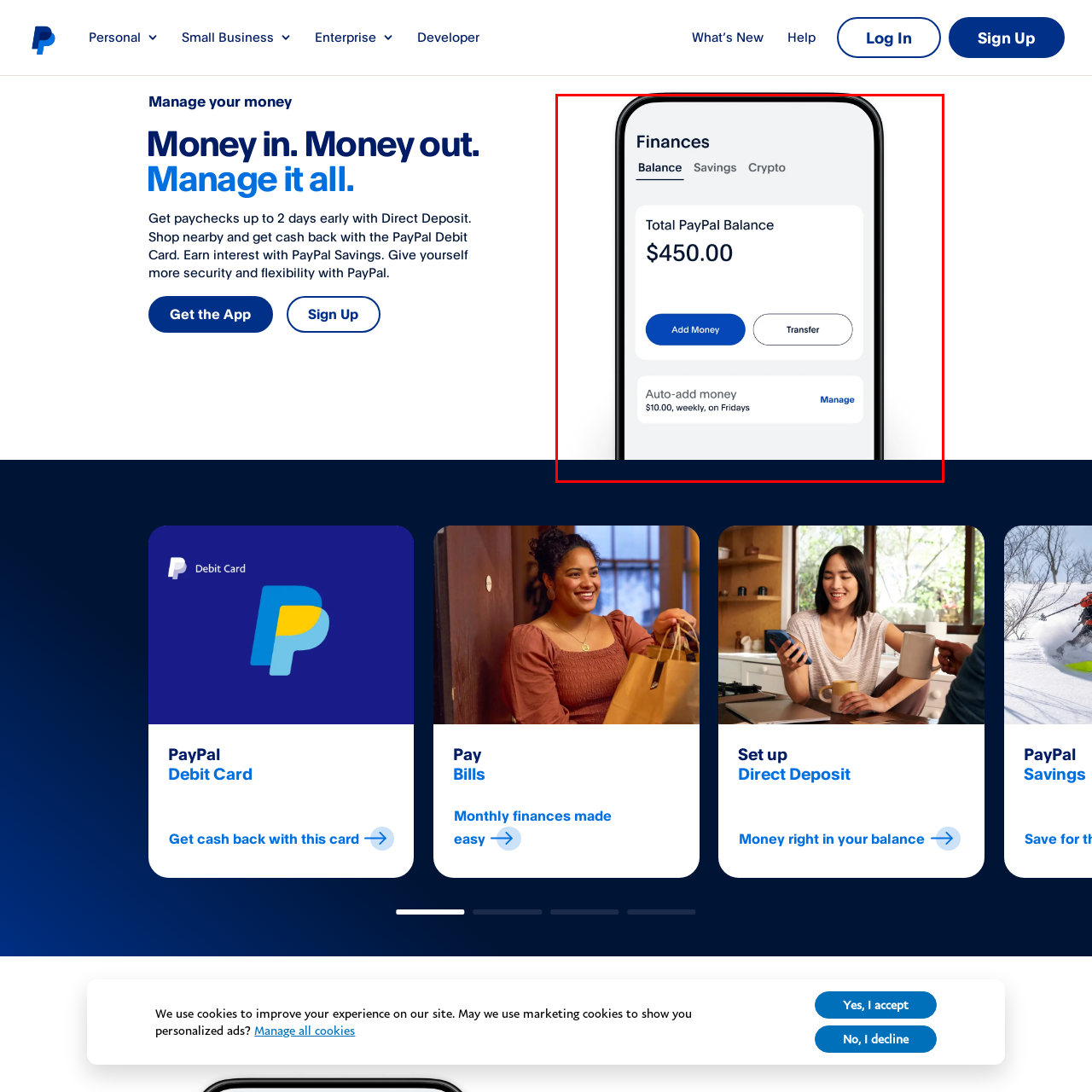Refer to the image area inside the black border, What is the recurring amount set for Auto-add money? 
Respond concisely with a single word or phrase.

$10.00